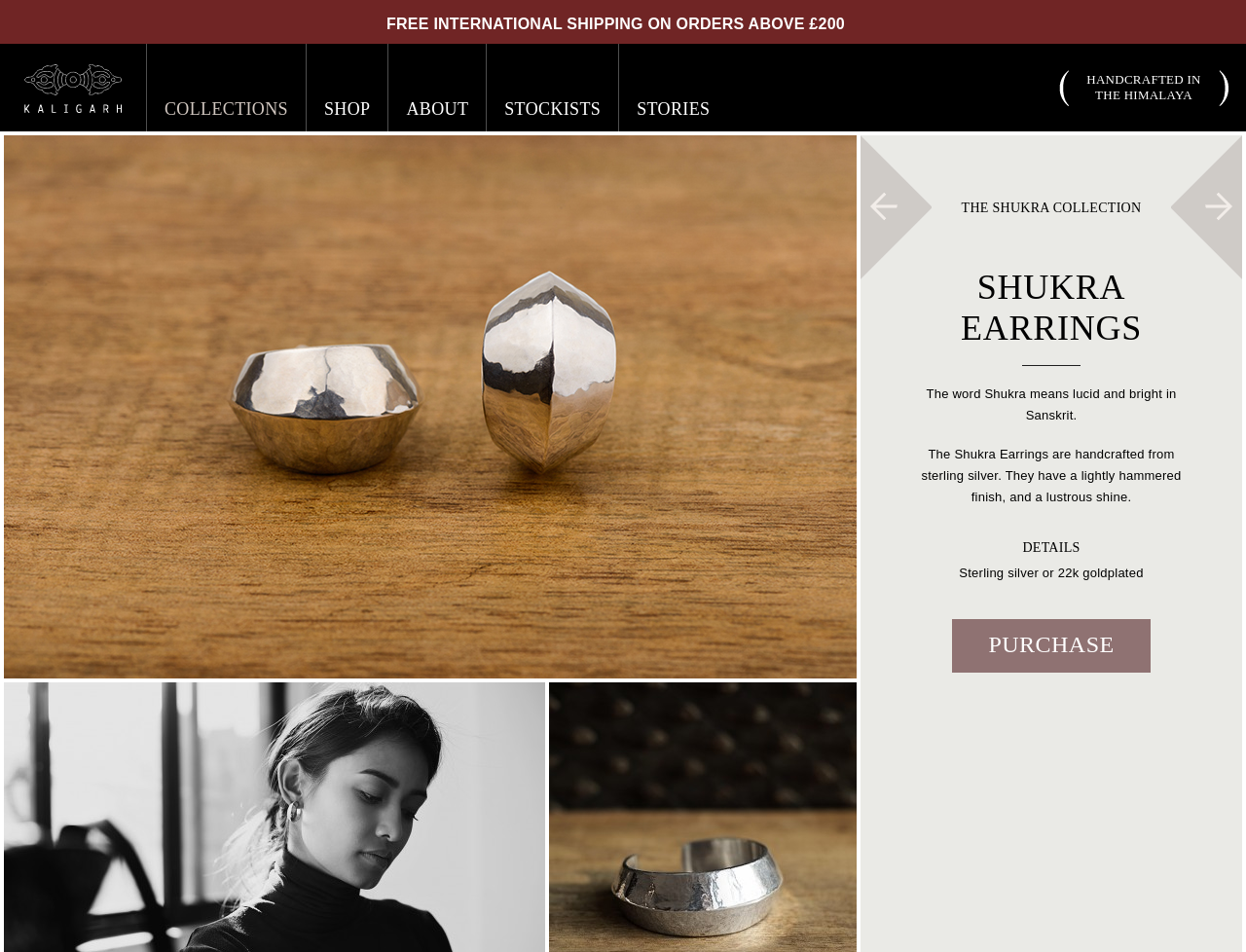What is the meaning of the word Shukra?
Using the image as a reference, give an elaborate response to the question.

I found the answer by reading the text that describes the Shukra Earrings, which states that 'The word Shukra means lucid and bright in Sanskrit.'